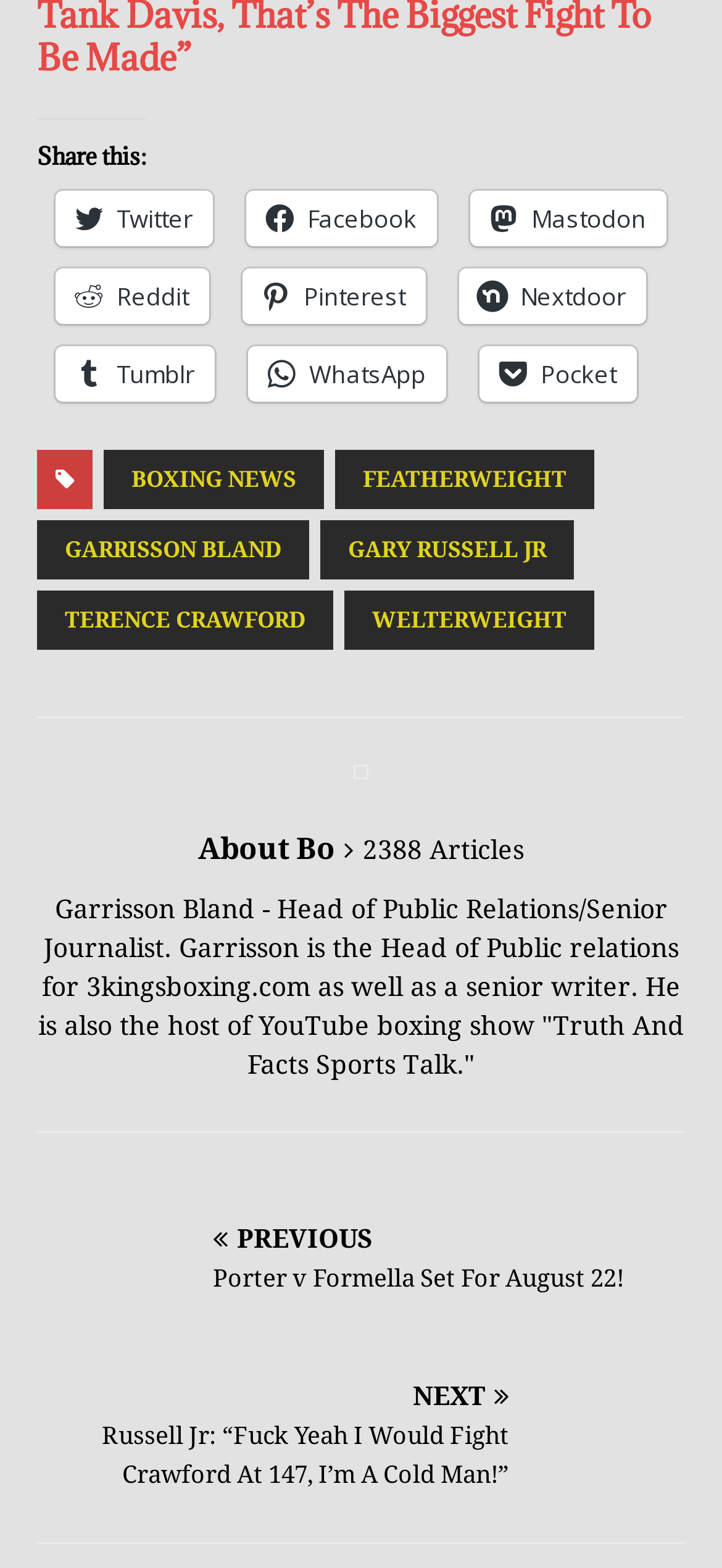Could you specify the bounding box coordinates for the clickable section to complete the following instruction: "Go to BOXING NEWS"?

[0.144, 0.287, 0.449, 0.325]